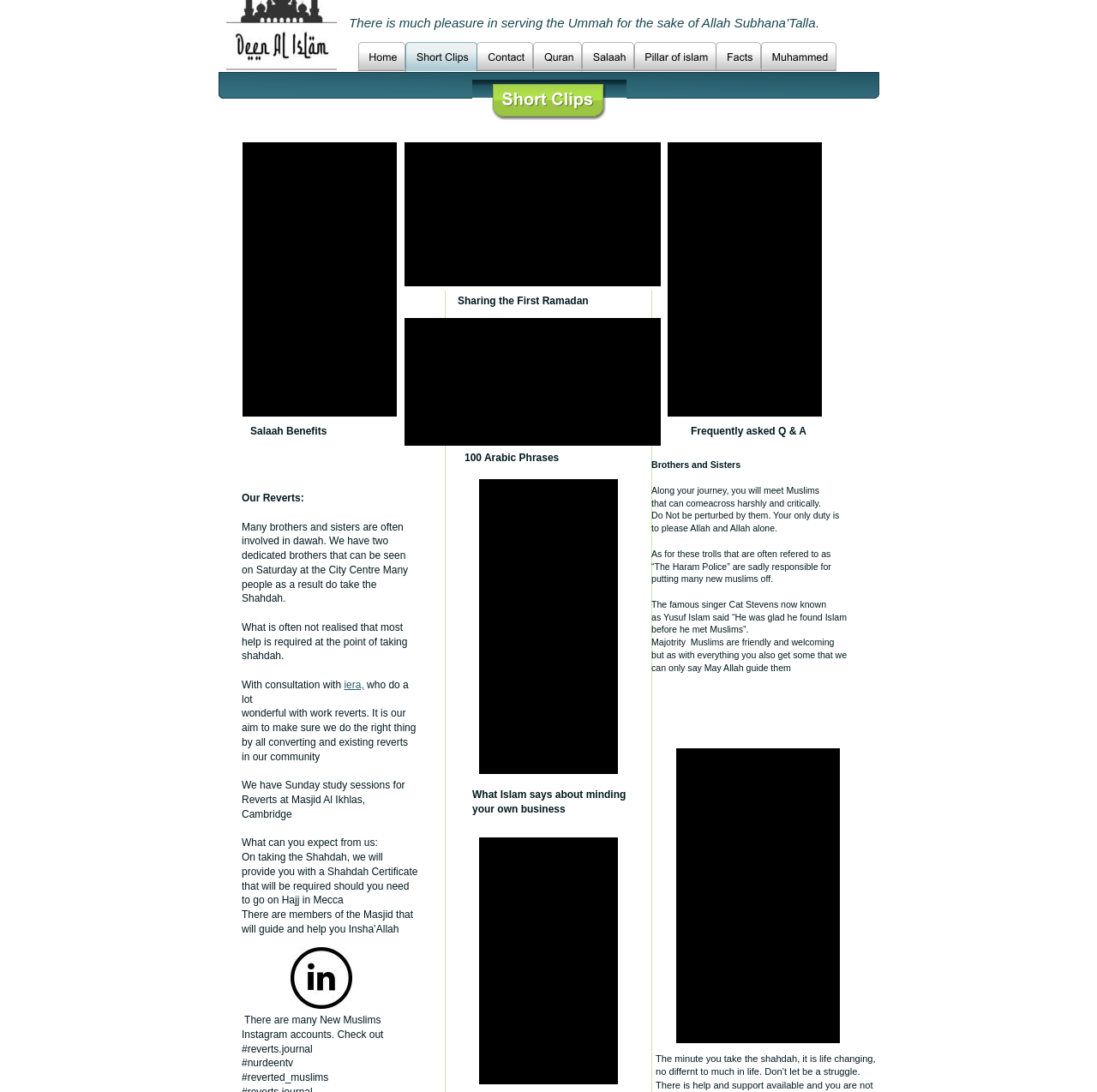Write an elaborate caption that captures the essence of the webpage.

The webpage is about Islam and its teachings, with a focus on new Muslims and their experiences. At the top, there is a large image with the title "Short Clips" and a smaller image with the text "Home" on the left and several other images with different titles, such as "Quran", "Salaah", "Pillar of Islam", "Facts", and "Muhammed", on the right.

Below the images, there are several sections of text. The first section has the title "Salaah Benefits" and discusses the importance of prayer in Islam. The next section is about "Sharing the First Ramadan" and talks about the experiences of new Muslims during their first Ramadan.

The following sections discuss various topics, including the importance of dawah (inviting others to Islam), the role of reverts (new Muslims) in the community, and the support available to them. There are also sections about the Shahdah (the declaration of faith in Islam) and its significance, as well as the importance of seeking knowledge and guidance.

Throughout the page, there are several video players, some of which have error messages indicating that the resources could not be loaded. There are also links to Instagram accounts and other online resources.

At the bottom of the page, there are more sections of text, including one about the importance of minding one's own business and not being perturbed by the opinions of others. Another section discusses the concept of "The Haram Police" and how they can be a negative influence on new Muslims. The final sections offer words of encouragement and support to new Muslims, reminding them that they are not alone and that there is help available to them.